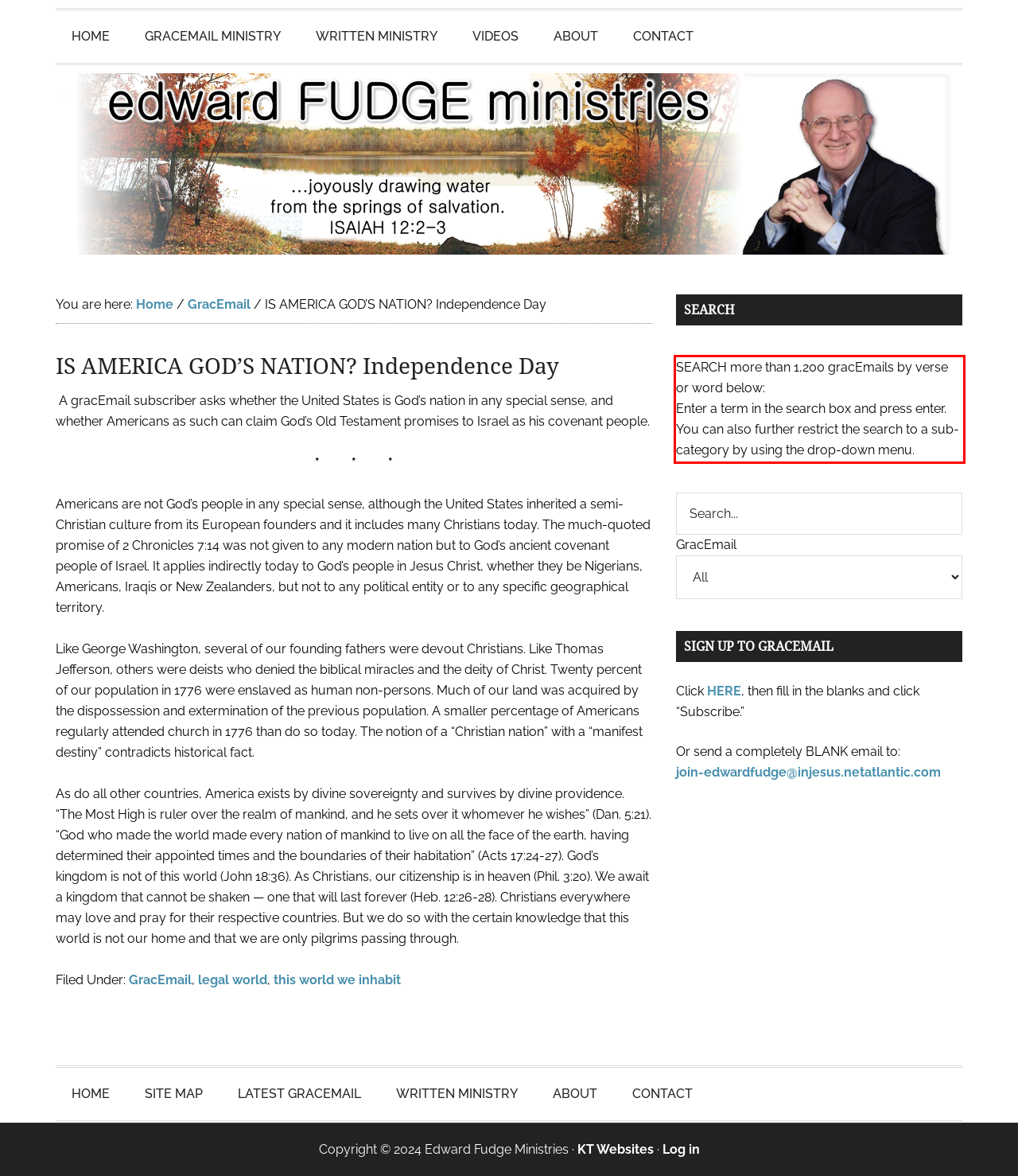Examine the screenshot of the webpage, locate the red bounding box, and generate the text contained within it.

SEARCH more than 1,200 gracEmails by verse or word below: Enter a term in the search box and press enter. You can also further restrict the search to a sub-category by using the drop-down menu.